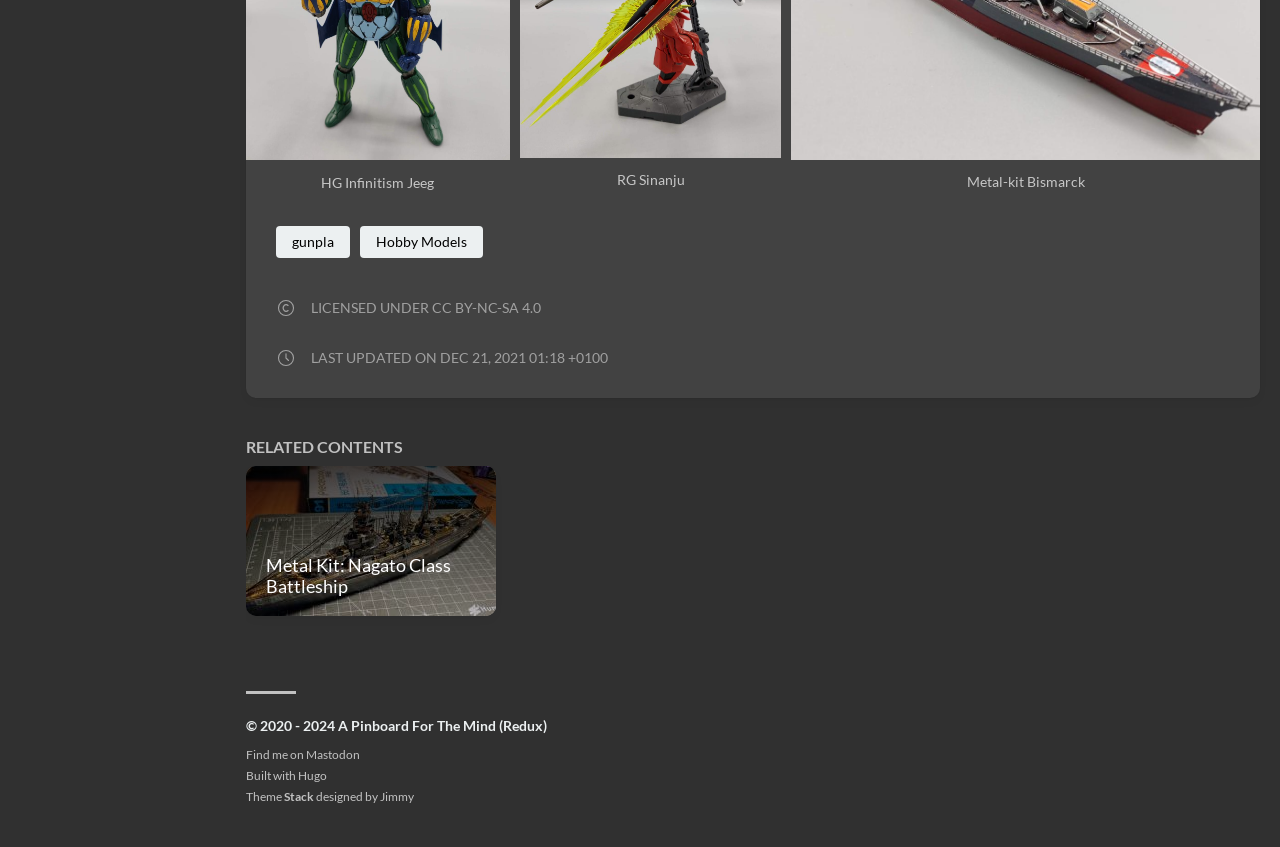Provide the bounding box coordinates of the HTML element described as: "Hugo". The bounding box coordinates should be four float numbers between 0 and 1, i.e., [left, top, right, bottom].

[0.233, 0.906, 0.255, 0.924]